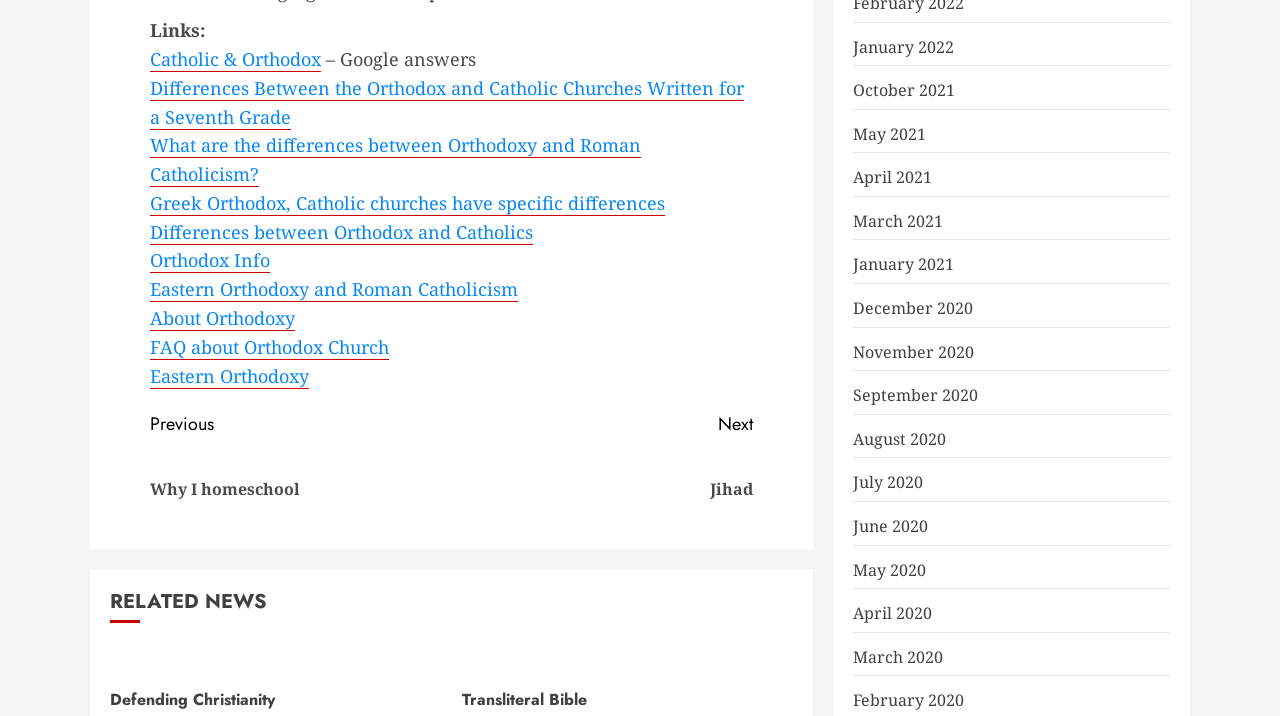What is the first link under 'Links:'?
Using the image, provide a concise answer in one word or a short phrase.

Catholic & Orthodox